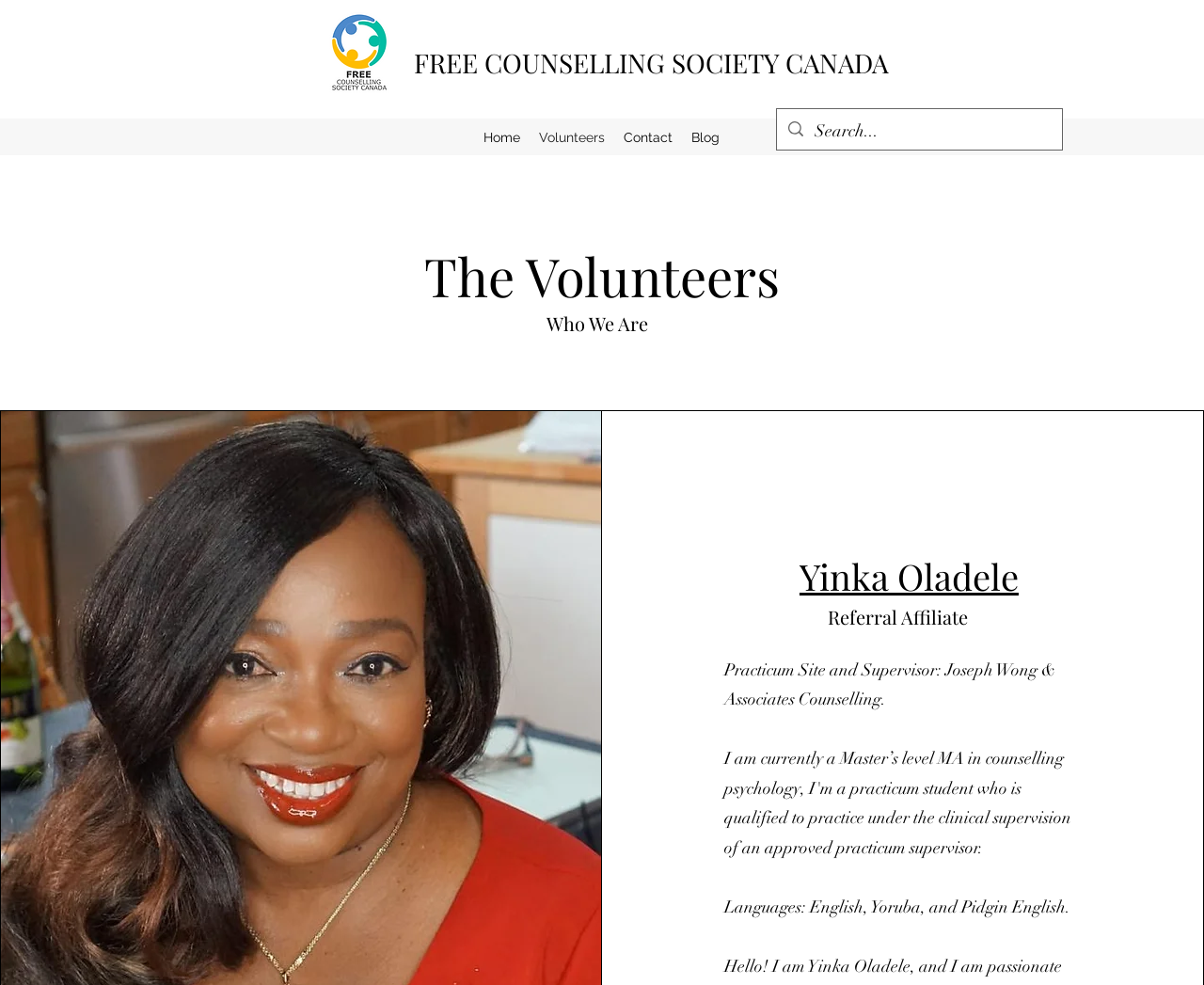Please provide a short answer using a single word or phrase for the question:
What is the name of the organization?

Free Counselling Society Canada